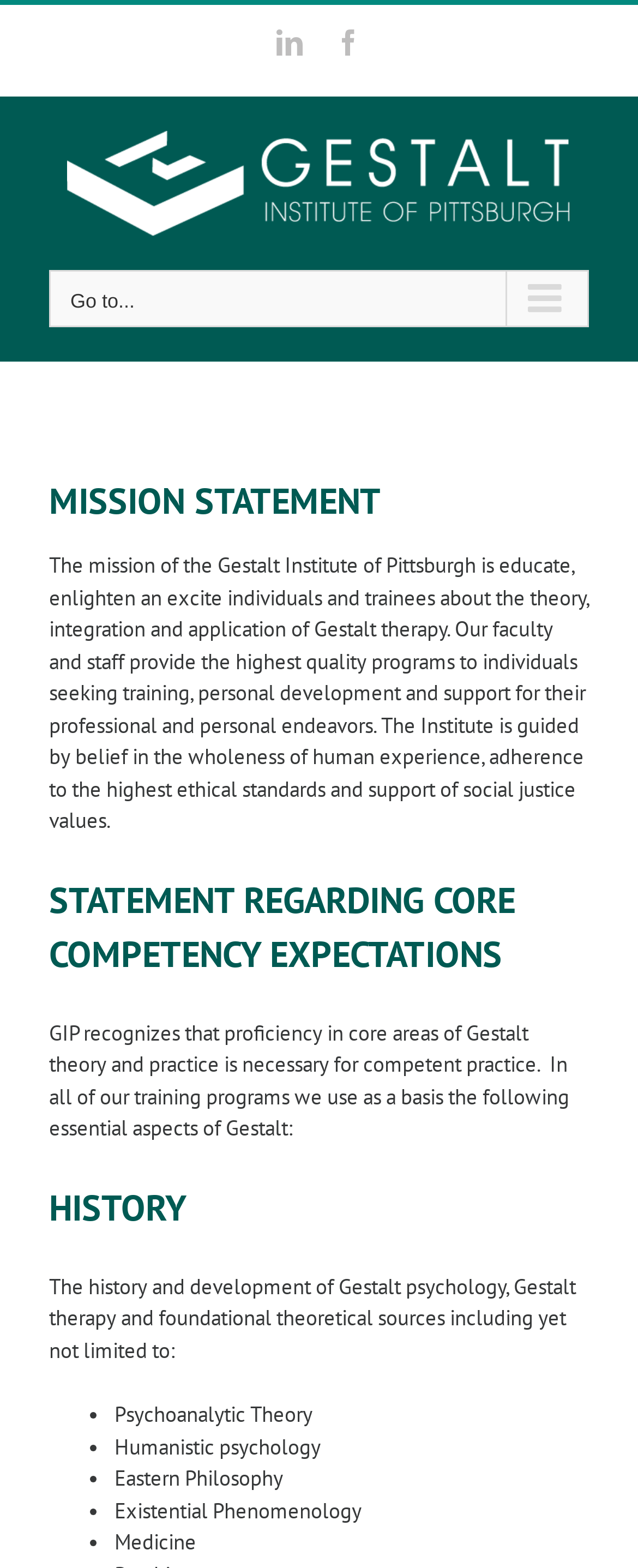Find the bounding box coordinates of the UI element according to this description: "Go to...".

[0.077, 0.172, 0.923, 0.209]